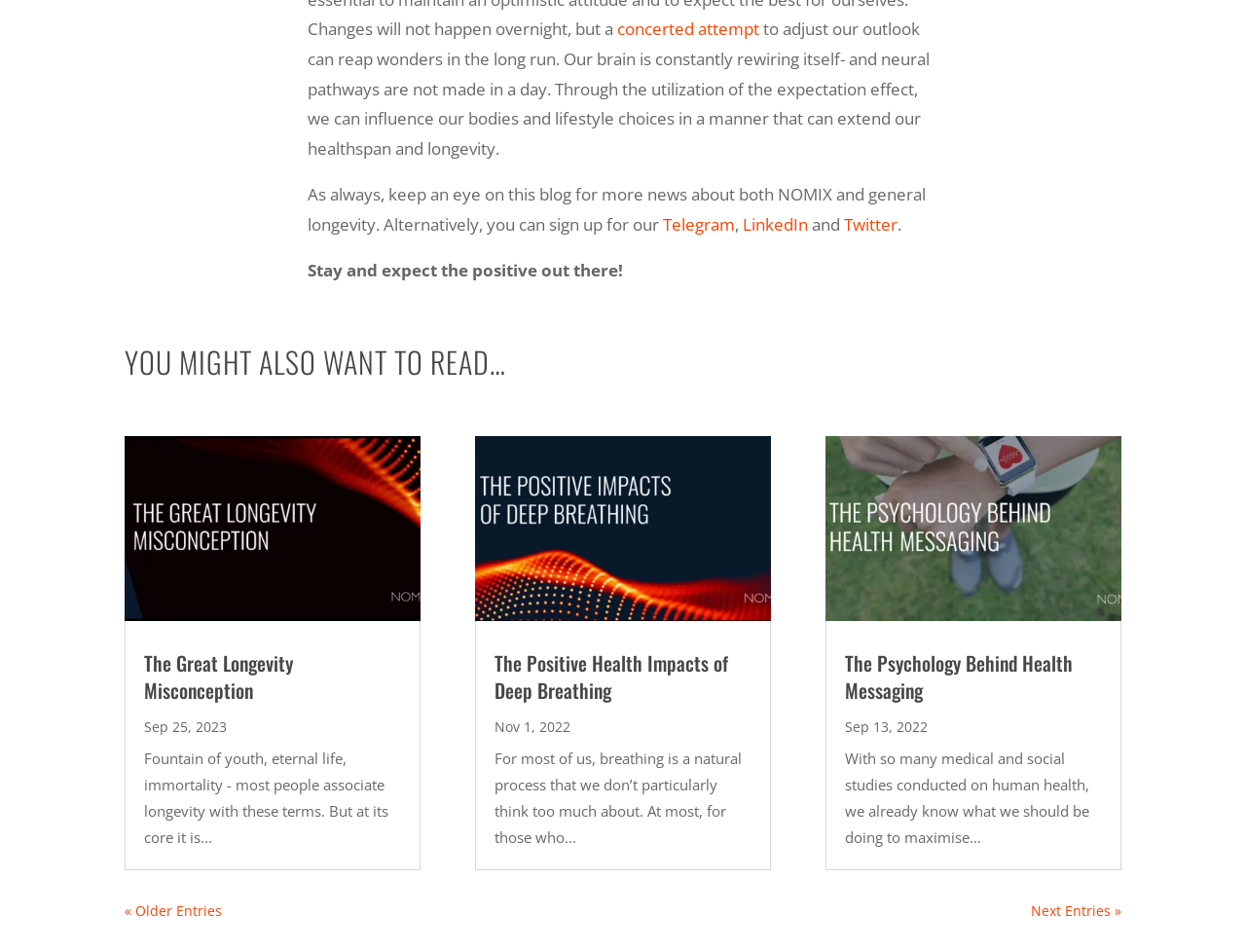Can you specify the bounding box coordinates of the area that needs to be clicked to fulfill the following instruction: "read the article The Great Longevity Misconception"?

[0.1, 0.459, 0.337, 0.653]